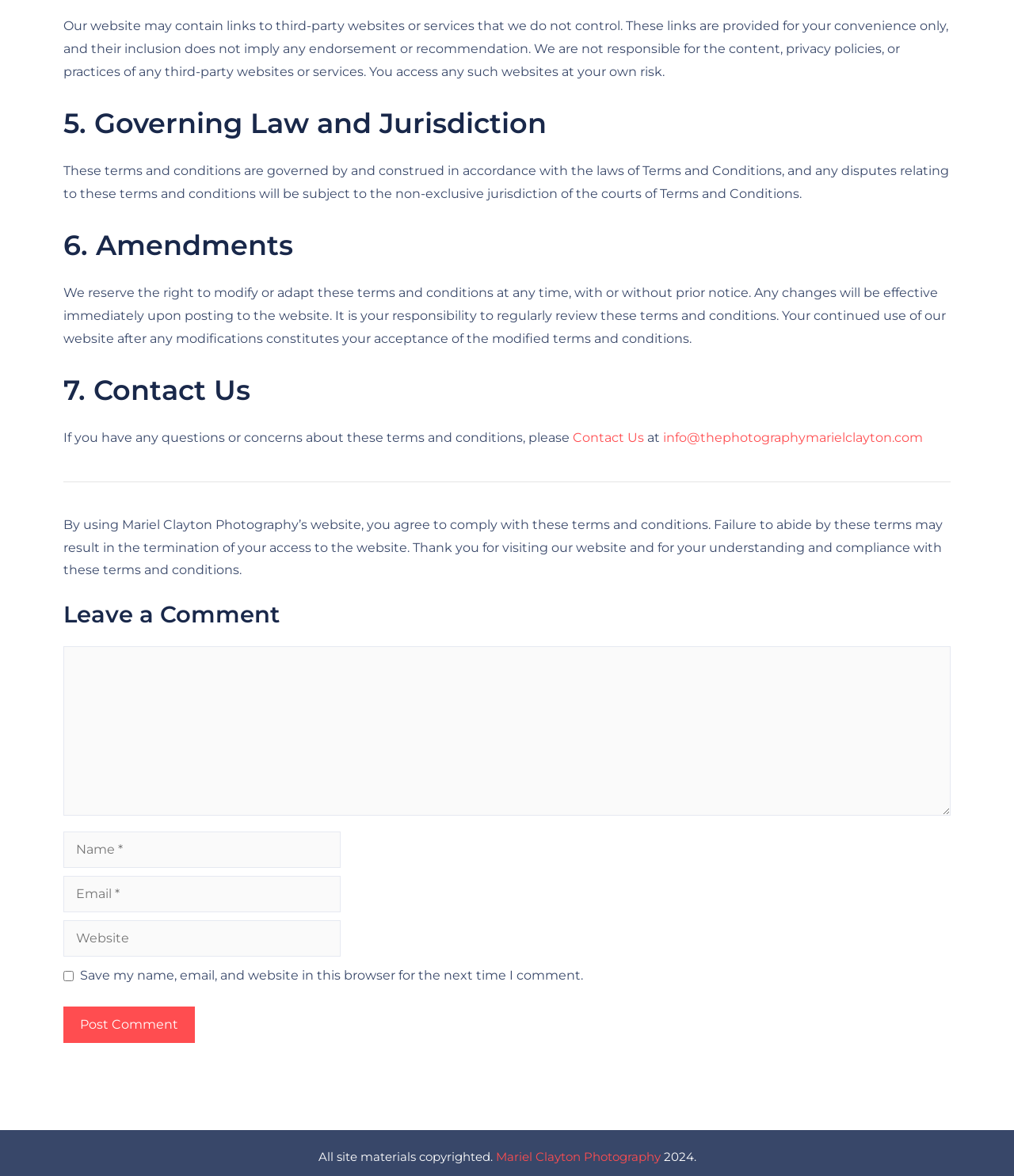What information is required to leave a comment?
Refer to the image and provide a one-word or short phrase answer.

Name, Email, Comment